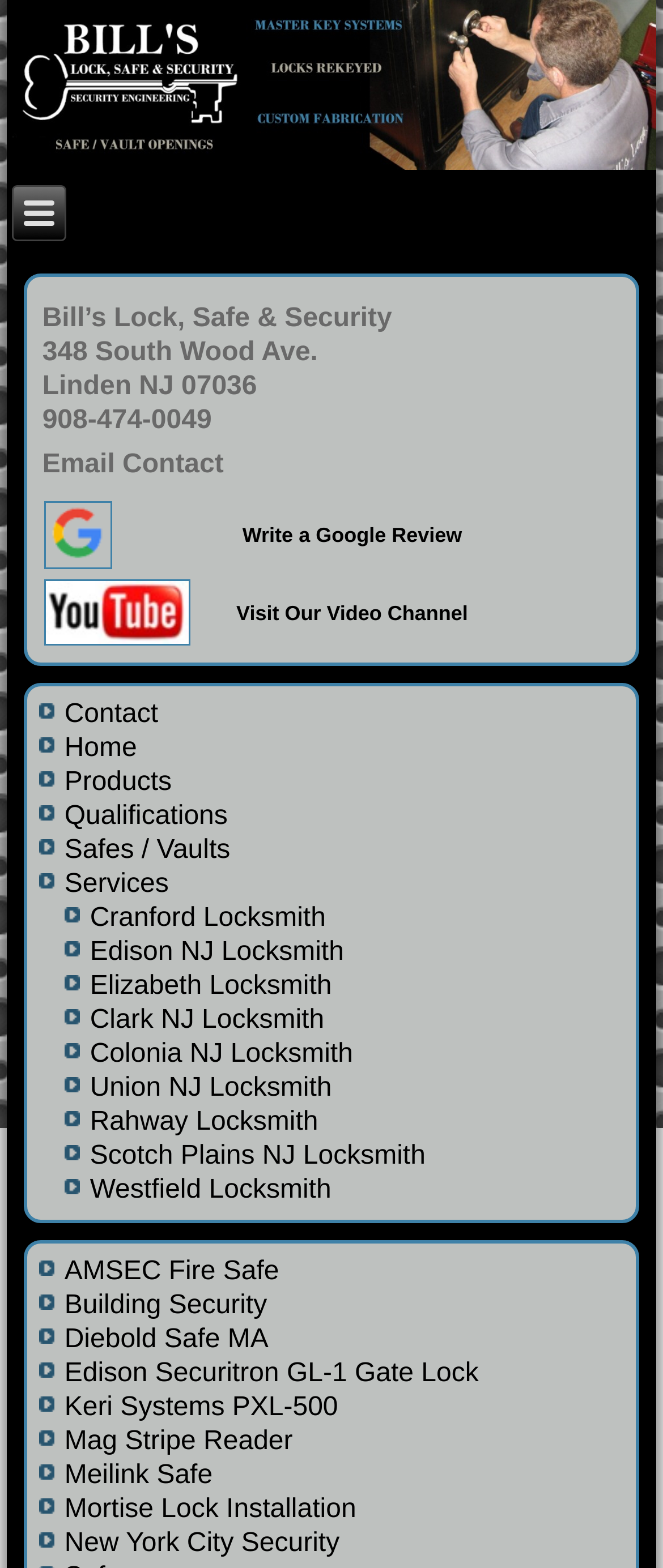Summarize the webpage with a detailed and informative caption.

The webpage is about Bill's Lock, Safe & Security, a security service provider in New York City. At the top, there is a link to an unknown page. Below it, there is a table with three rows. The first row contains the company's contact information, including address, phone number, and email. The phone number and email are clickable links. 

In the second row, there is a Google icon on the left, which is also a clickable link, and a link to write a Google review on the right. The third row has a YouTube icon on the left, which is a clickable link, and a link to visit the company's video channel on the right.

Below the table, there are several links to different pages, including Contact, Home, Products, Qualifications, Safes/Vaults, Services, and various locksmith services in different locations such as Cranford, Edison, Elizabeth, Clark, Colonia, Union, Rahway, Scotch Plains, and Westfield. 

Further down, there are more links to specific security products and services, including AMSEC Fire Safe, Building Security, Diebold Safe MA, Edison Securitron GL-1 Gate Lock, Keri Systems PXL-500, Mag Stripe Reader, Meilink Safe, Mortise Lock Installation, and New York City Security.